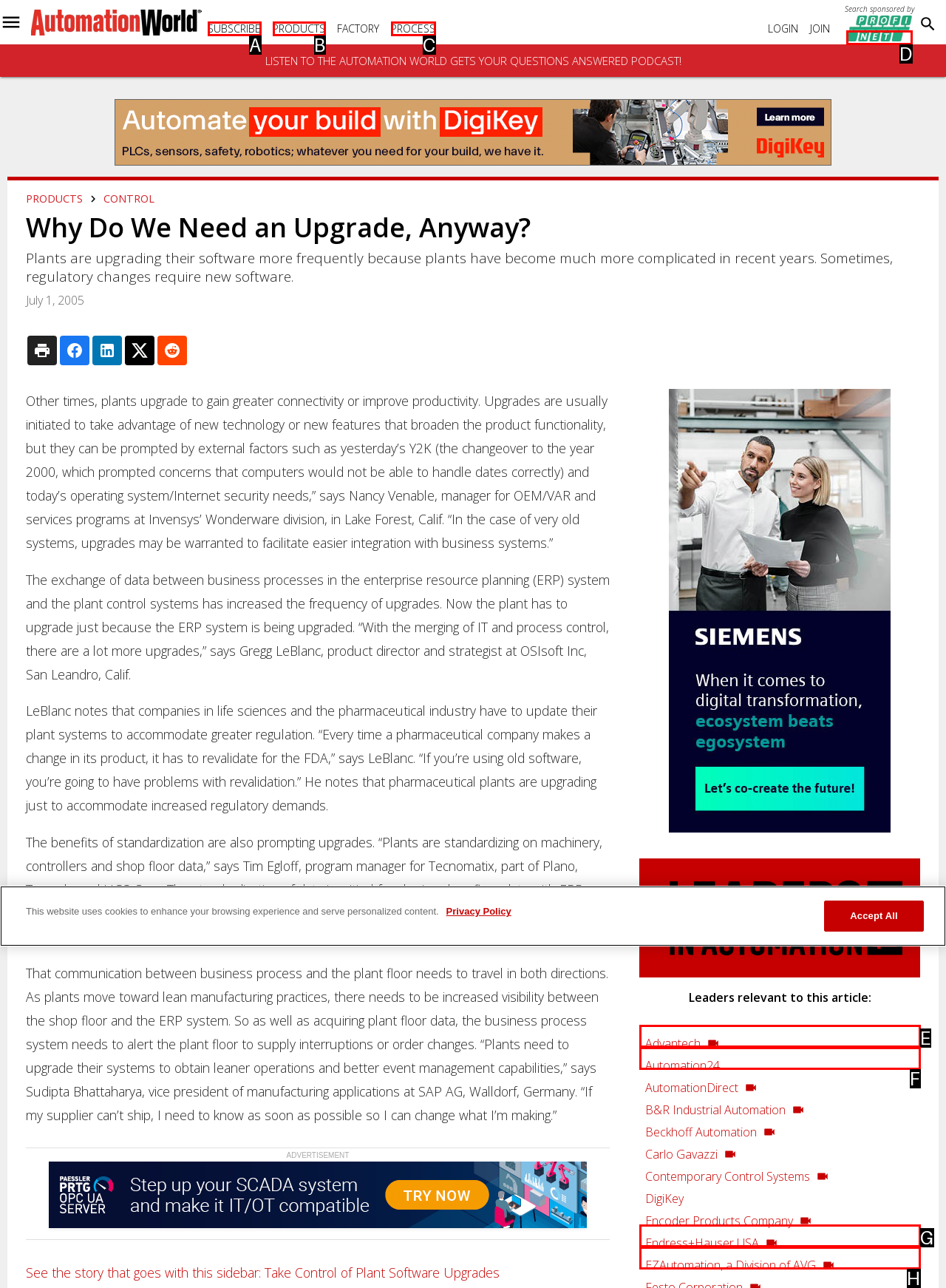Which option is described as follows: EZAutomation, a Division of AVG
Answer with the letter of the matching option directly.

G